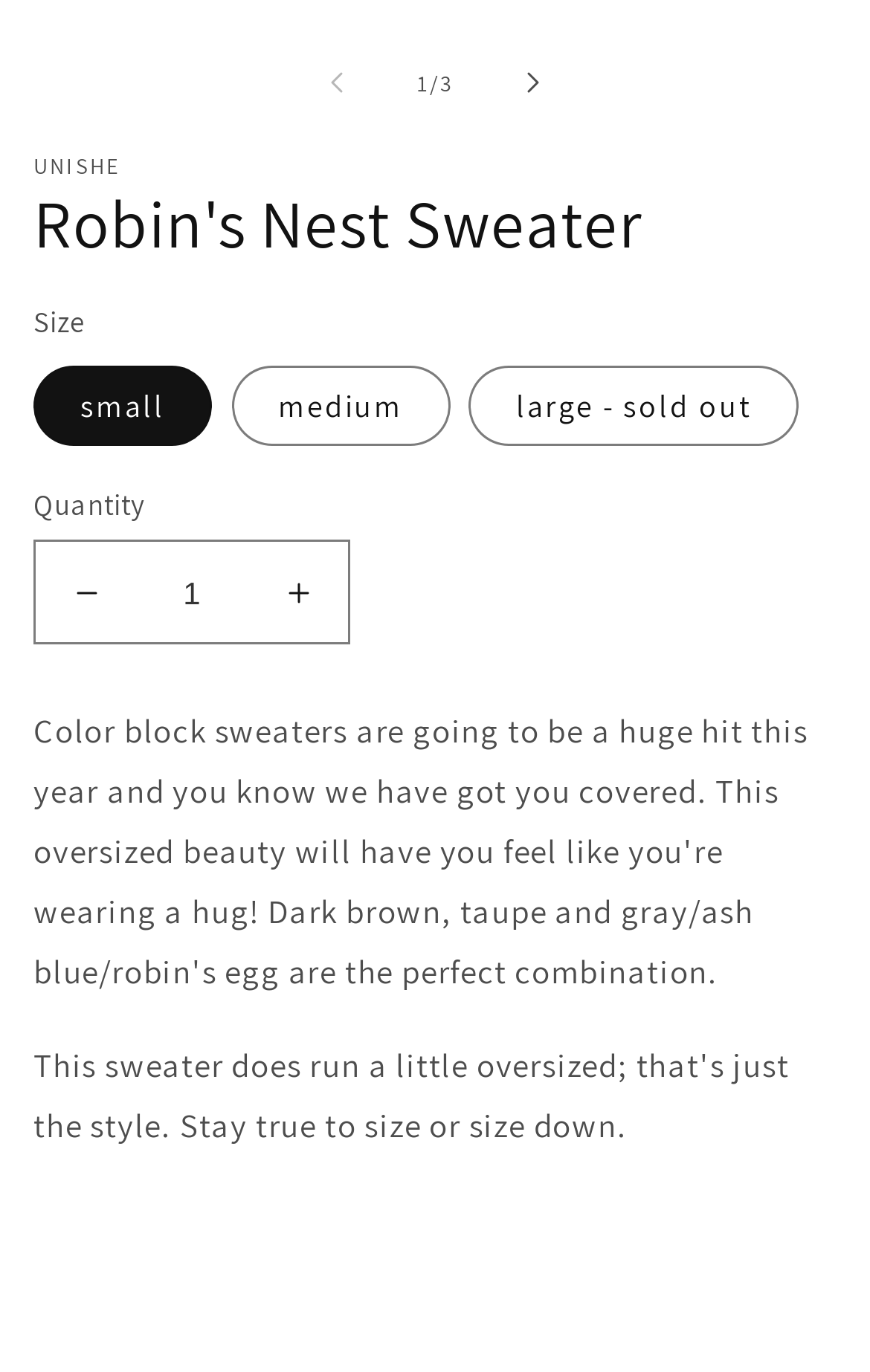What is the name of the product?
Based on the screenshot, provide your answer in one word or phrase.

Robin's Nest Sweater